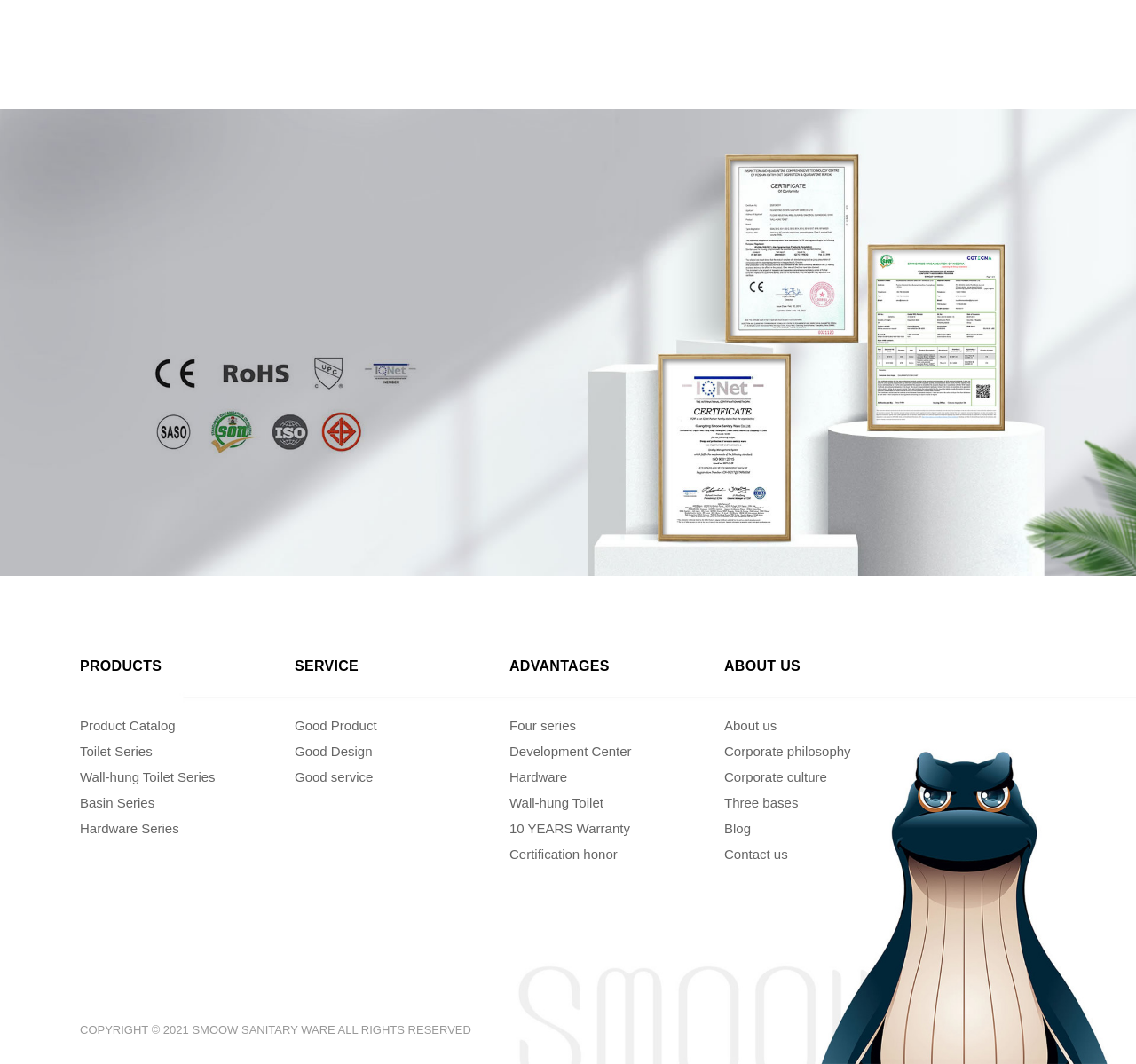Please find and report the bounding box coordinates of the element to click in order to perform the following action: "View product catalog". The coordinates should be expressed as four float numbers between 0 and 1, in the format [left, top, right, bottom].

[0.07, 0.675, 0.154, 0.689]